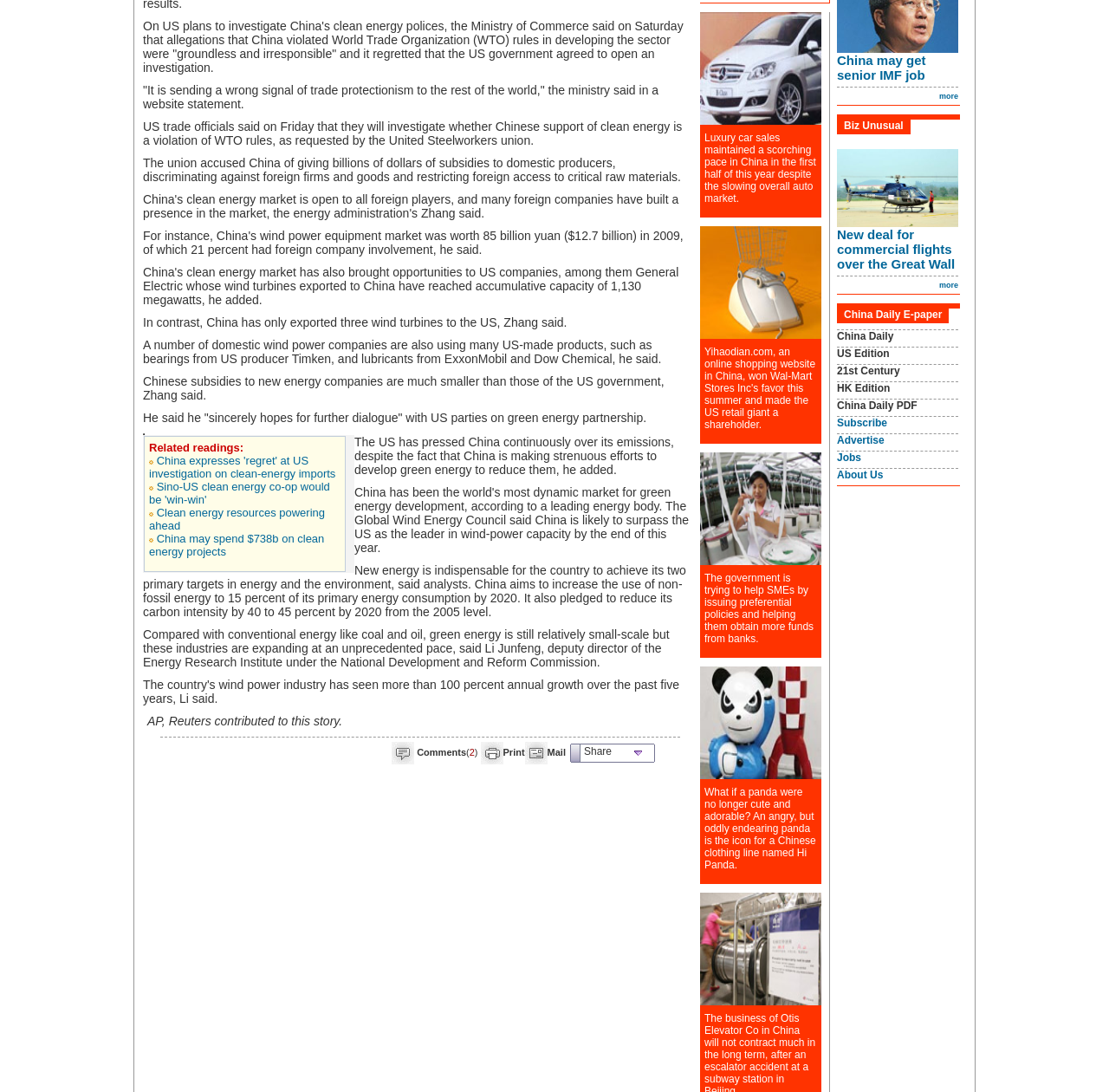Determine the bounding box for the HTML element described here: "Share". The coordinates should be given as [left, top, right, bottom] with each number being a float between 0 and 1.

[0.514, 0.681, 0.592, 0.698]